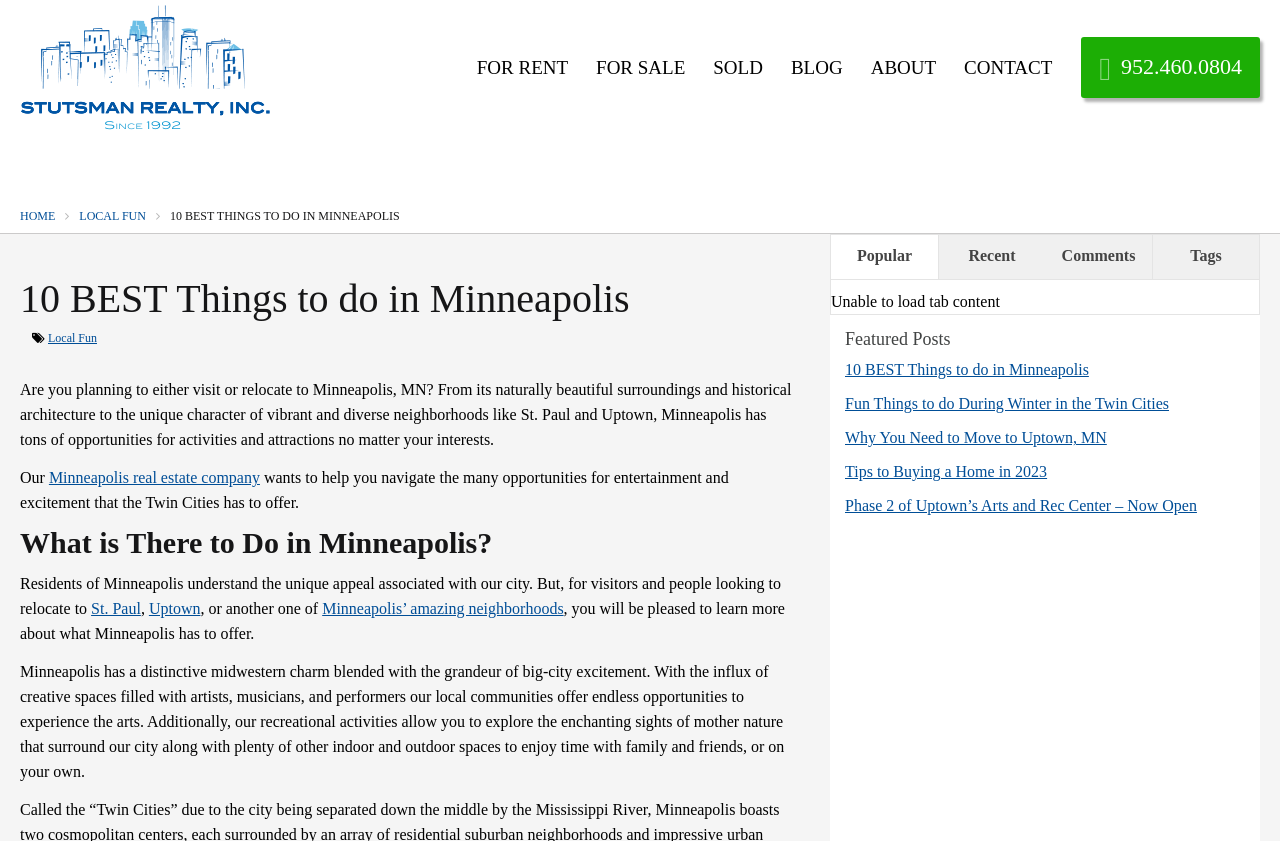Determine the bounding box coordinates of the clickable element to achieve the following action: 'Check out the 'Featured Posts' section'. Provide the coordinates as four float values between 0 and 1, formatted as [left, top, right, bottom].

[0.66, 0.393, 0.973, 0.414]